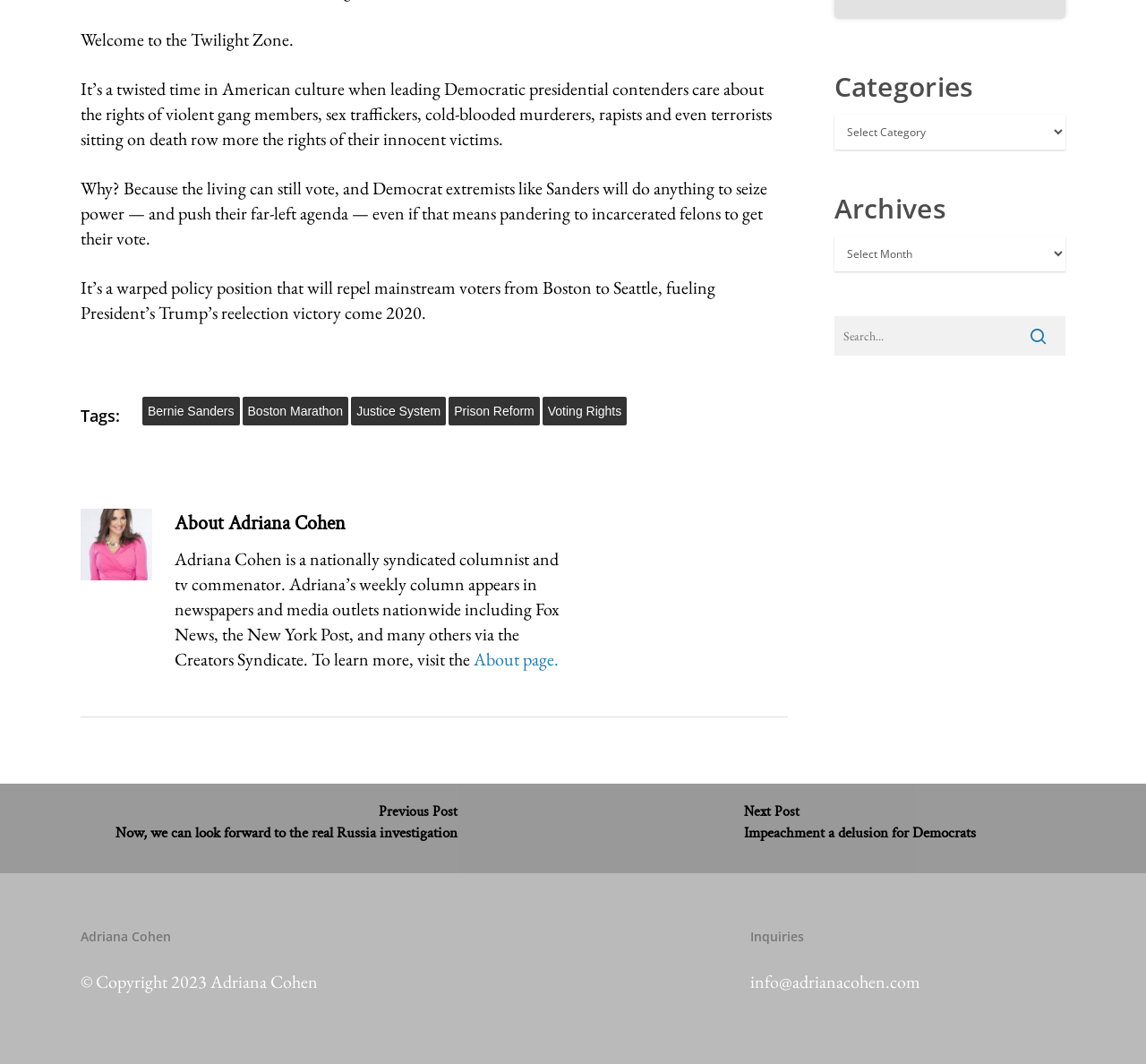Locate the bounding box of the user interface element based on this description: "name="s" placeholder="Search..." title="Search for:"".

[0.728, 0.298, 0.93, 0.335]